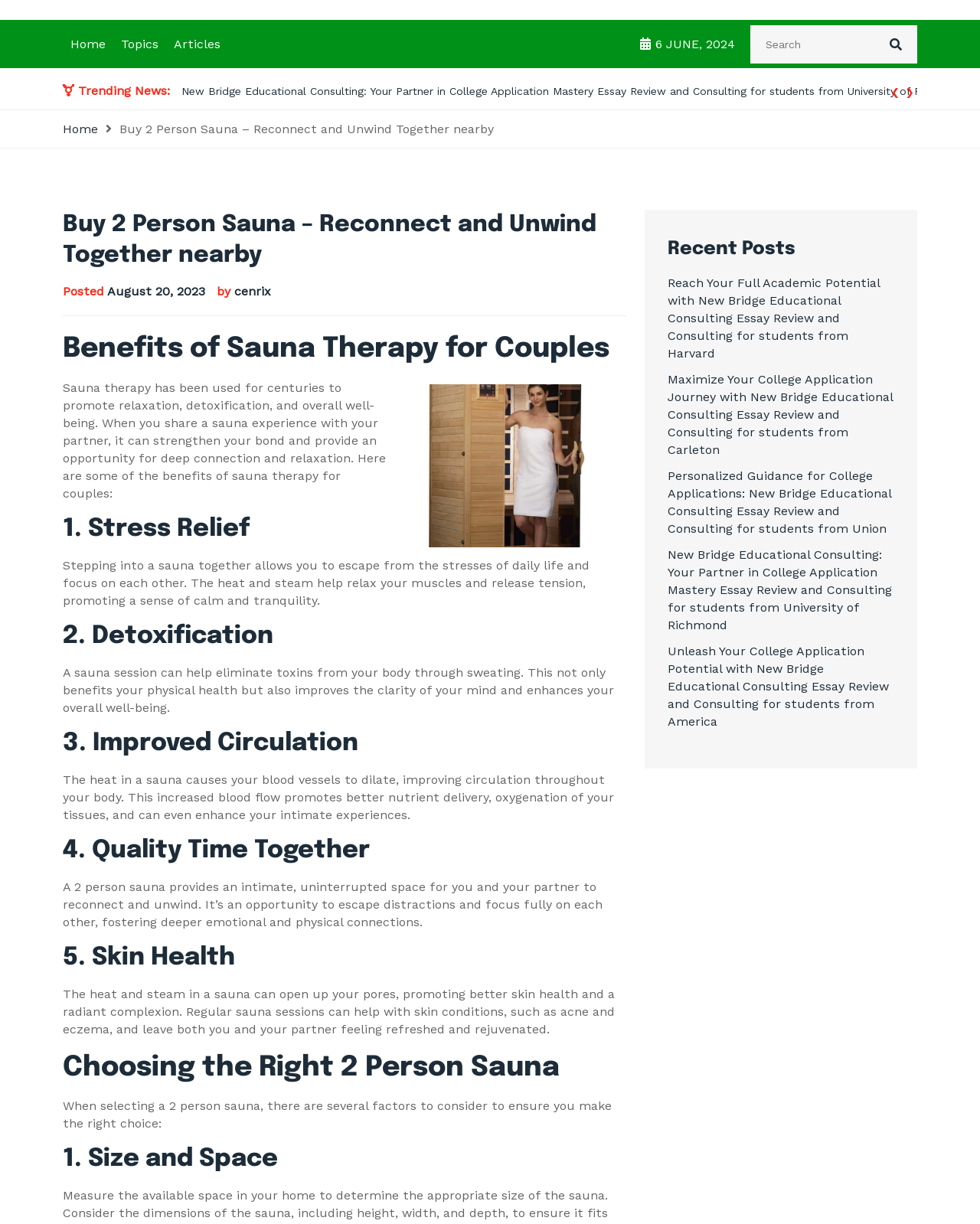Use the details in the image to answer the question thoroughly: 
What factors should be considered when choosing a 2 person sauna?

According to the article, when selecting a 2 person sauna, couples should consider several factors, including size and space, to ensure they make the right choice for their needs.